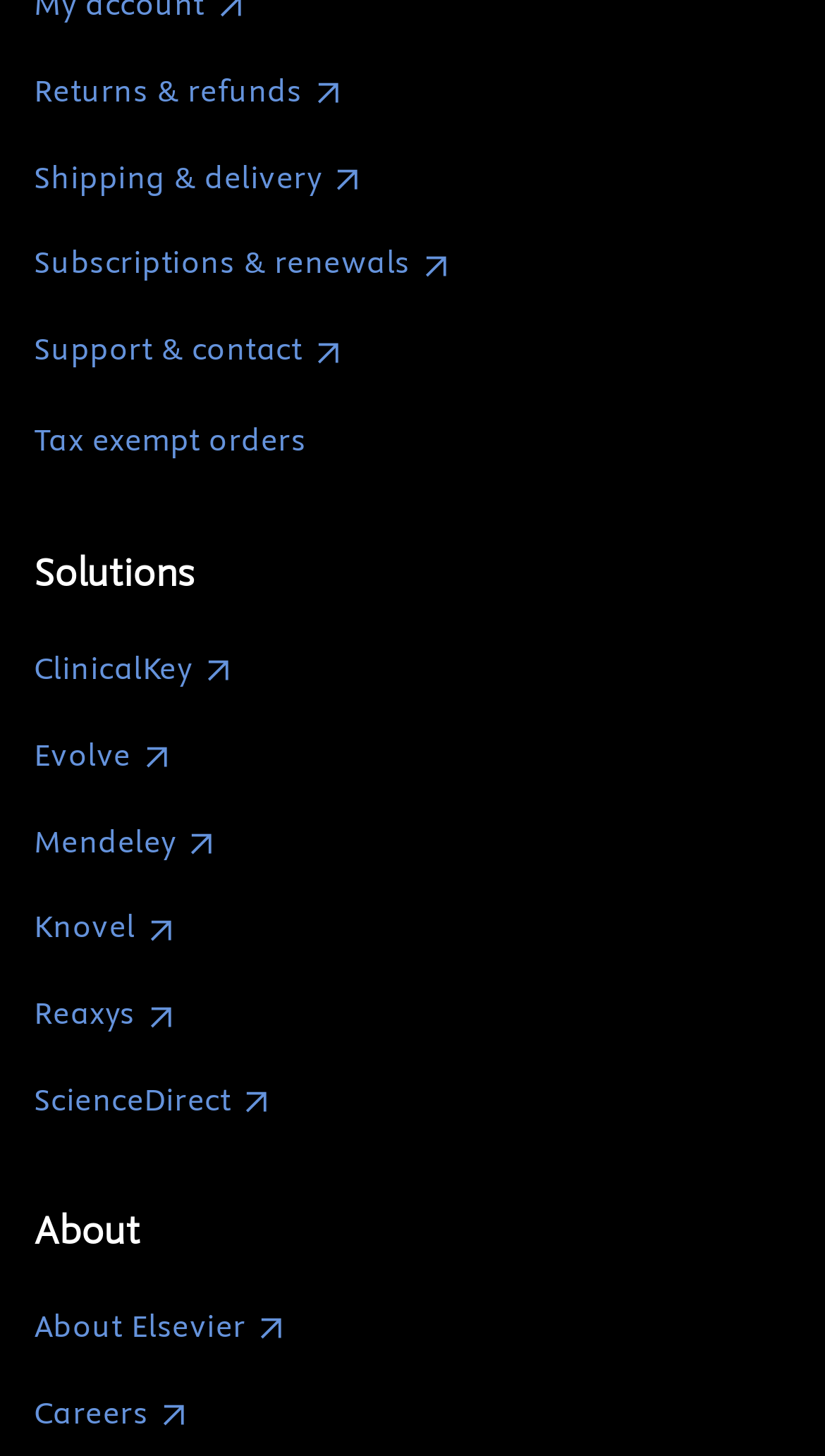Identify the bounding box of the HTML element described as: "About Elsevier(opens in new tab/window)".

[0.041, 0.896, 0.349, 0.926]